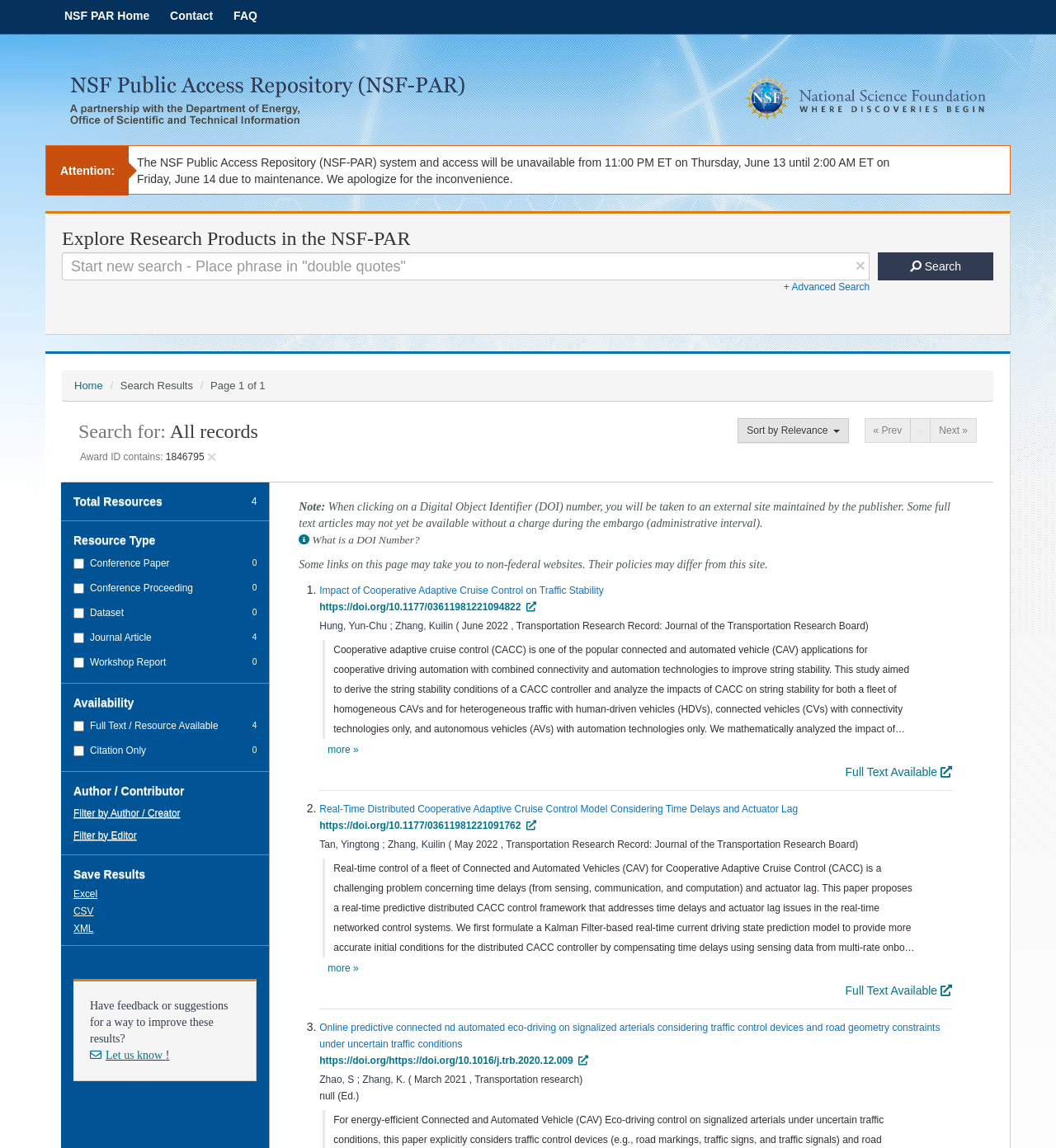Describe all visible elements and their arrangement on the webpage.

This webpage is a search results page for the NSF Public Access Repository. At the top, there are several links, including "NSF PAR Home", "Contact", and "FAQ". Below these links, there is a logo of the National Science Foundation and a notification about maintenance downtime.

The main content of the page is a search form with a text box and a search button. There is also an "Advanced Search" link and a "Home" link. Below the search form, there is a heading "Search for: All records" and a description of the search results.

The search results are displayed in a list, with each item containing a title, authors, publication date, and a brief summary. There are two items in the list, each with a "Full Text Available" link and a "more" link to expand the summary. The list items also have checkboxes for filtering by resource type, availability, and author/contributor.

On the right side of the page, there are filters for resource type, availability, and author/contributor. There are also buttons to save the results in Excel, CSV, or XML format.

At the bottom of the page, there is a note about the use of Digital Object Identifiers (DOIs) and a link to learn more about DOIs. There is also a message about the website's policies and a link to provide feedback.